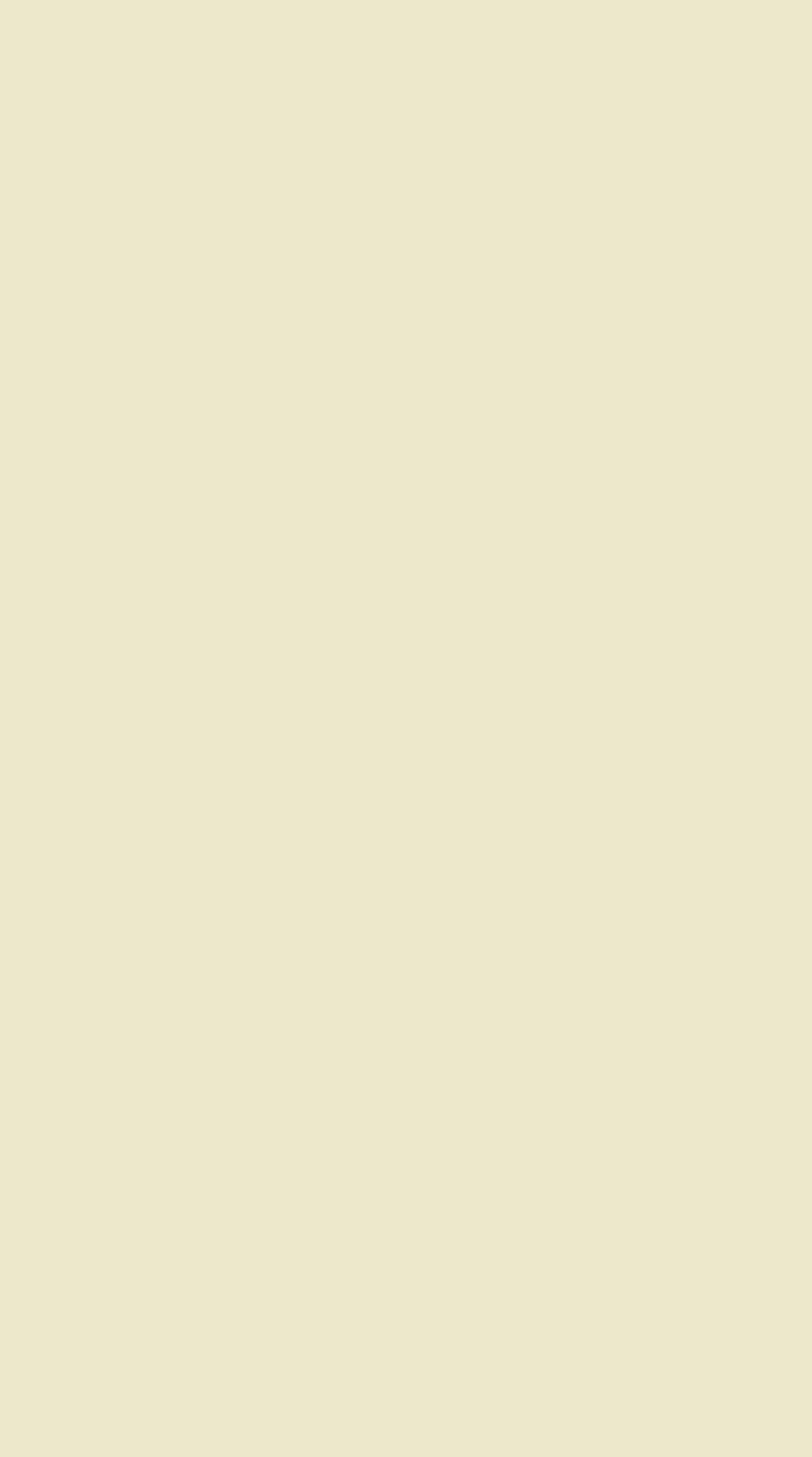Locate the bounding box coordinates of the area you need to click to fulfill this instruction: 'Explore Air Conditioning Installation'. The coordinates must be in the form of four float numbers ranging from 0 to 1: [left, top, right, bottom].

[0.134, 0.948, 0.647, 0.976]